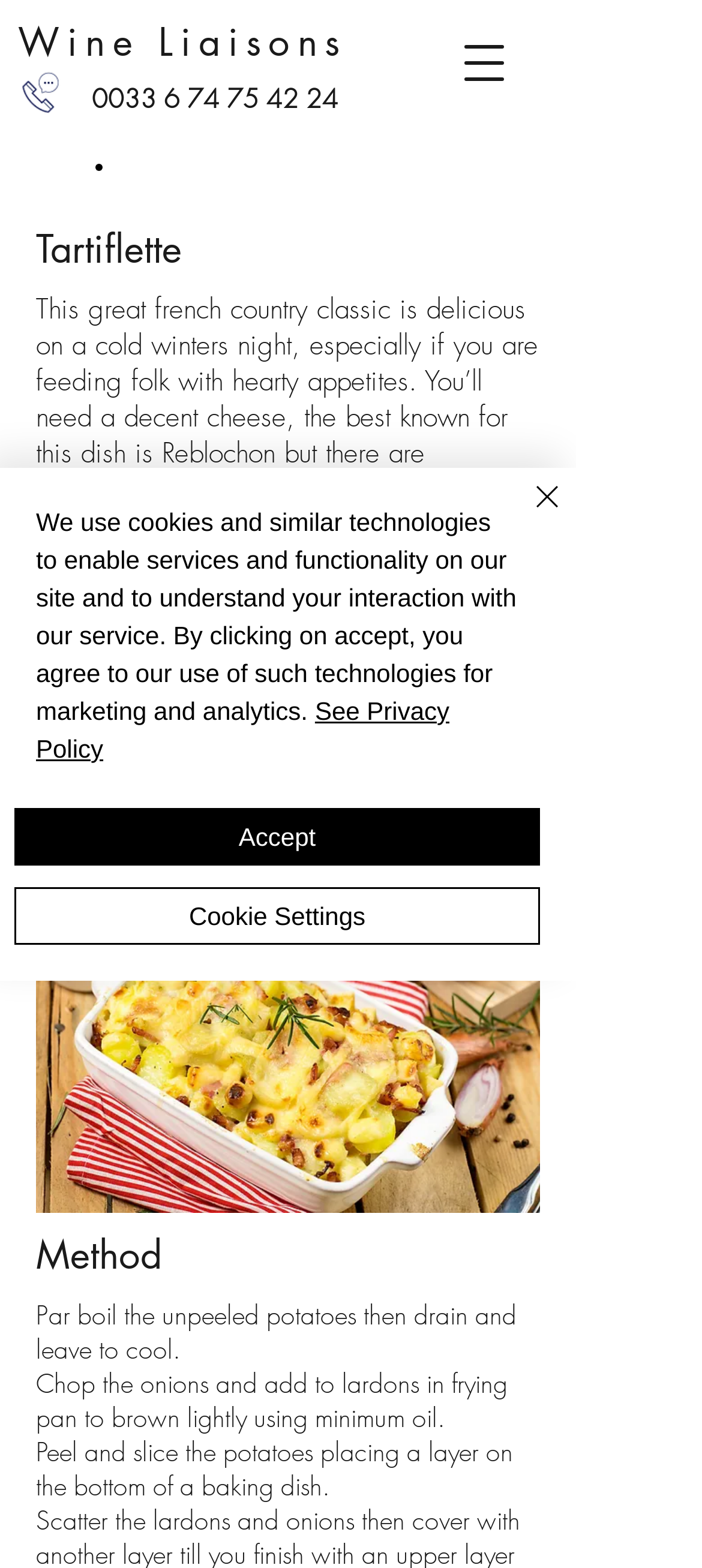Predict the bounding box for the UI component with the following description: "Accept".

[0.021, 0.515, 0.769, 0.552]